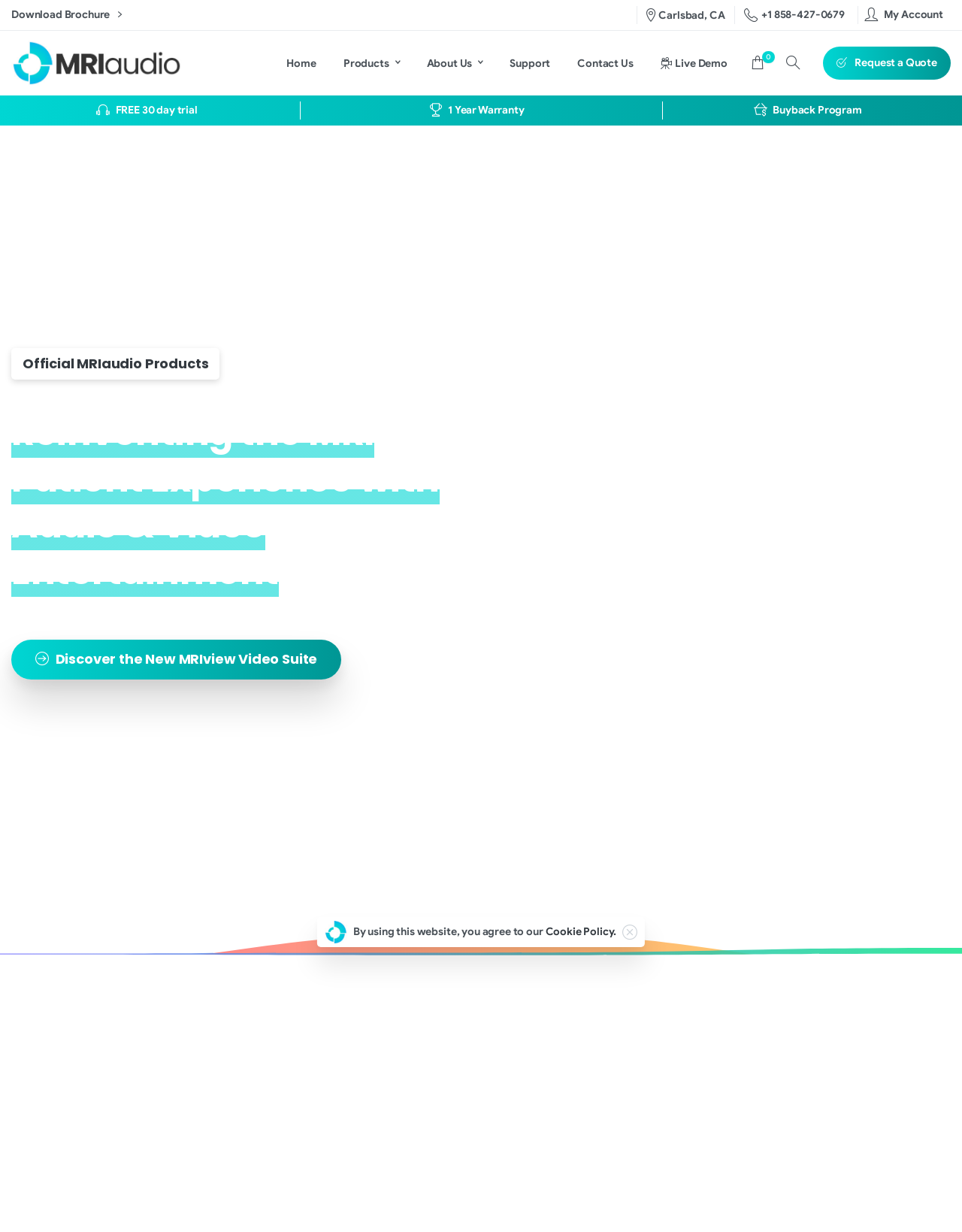What is the warranty period mentioned on the page?
Could you answer the question in a detailed manner, providing as much information as possible?

I found the warranty period by looking at the main content area, where I saw a link element with the content '1 Year Warranty'.